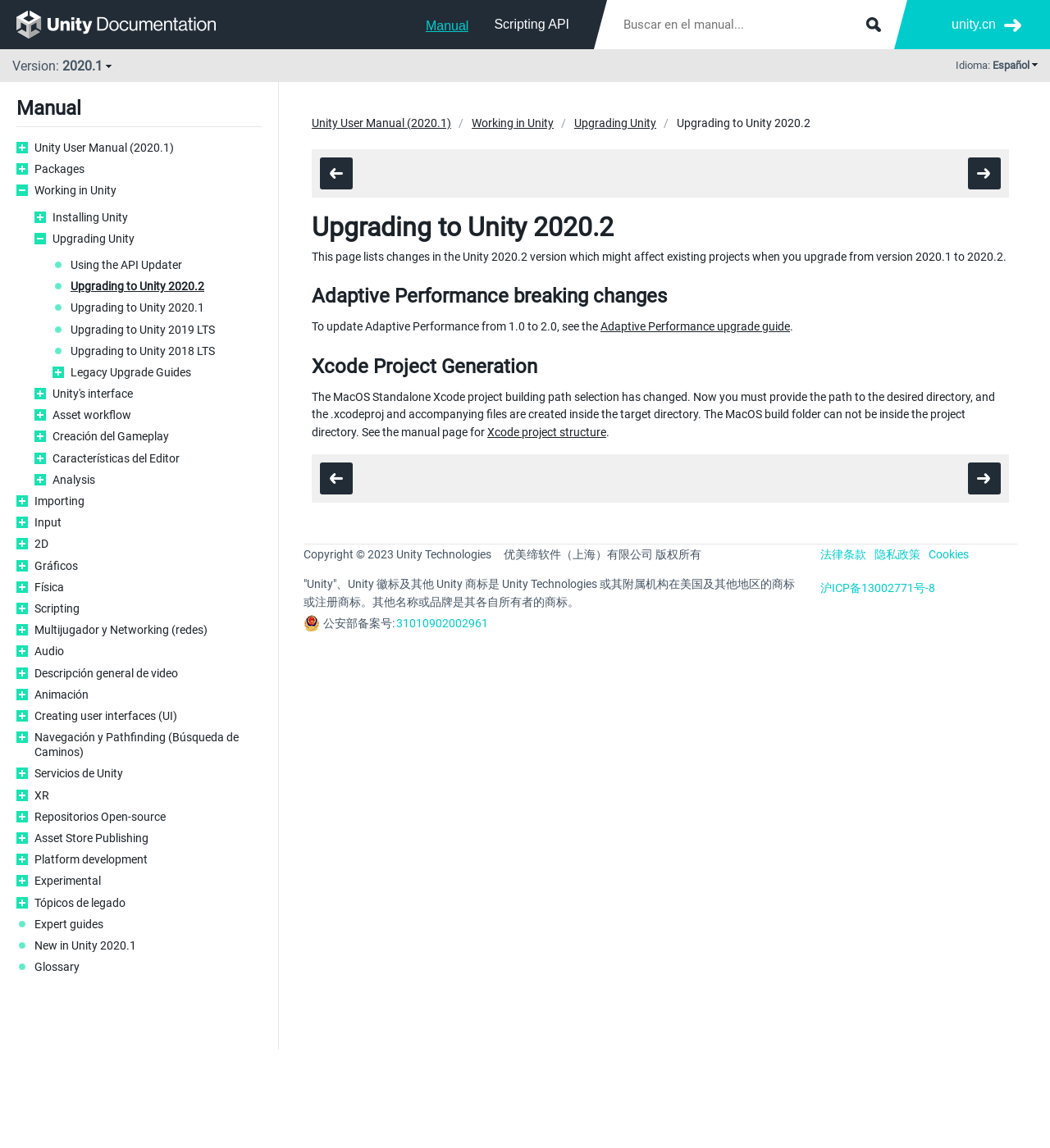Determine the bounding box coordinates of the UI element described by: "name="q" placeholder="Buscar en el manual..."".

[0.578, 0.0, 0.852, 0.043]